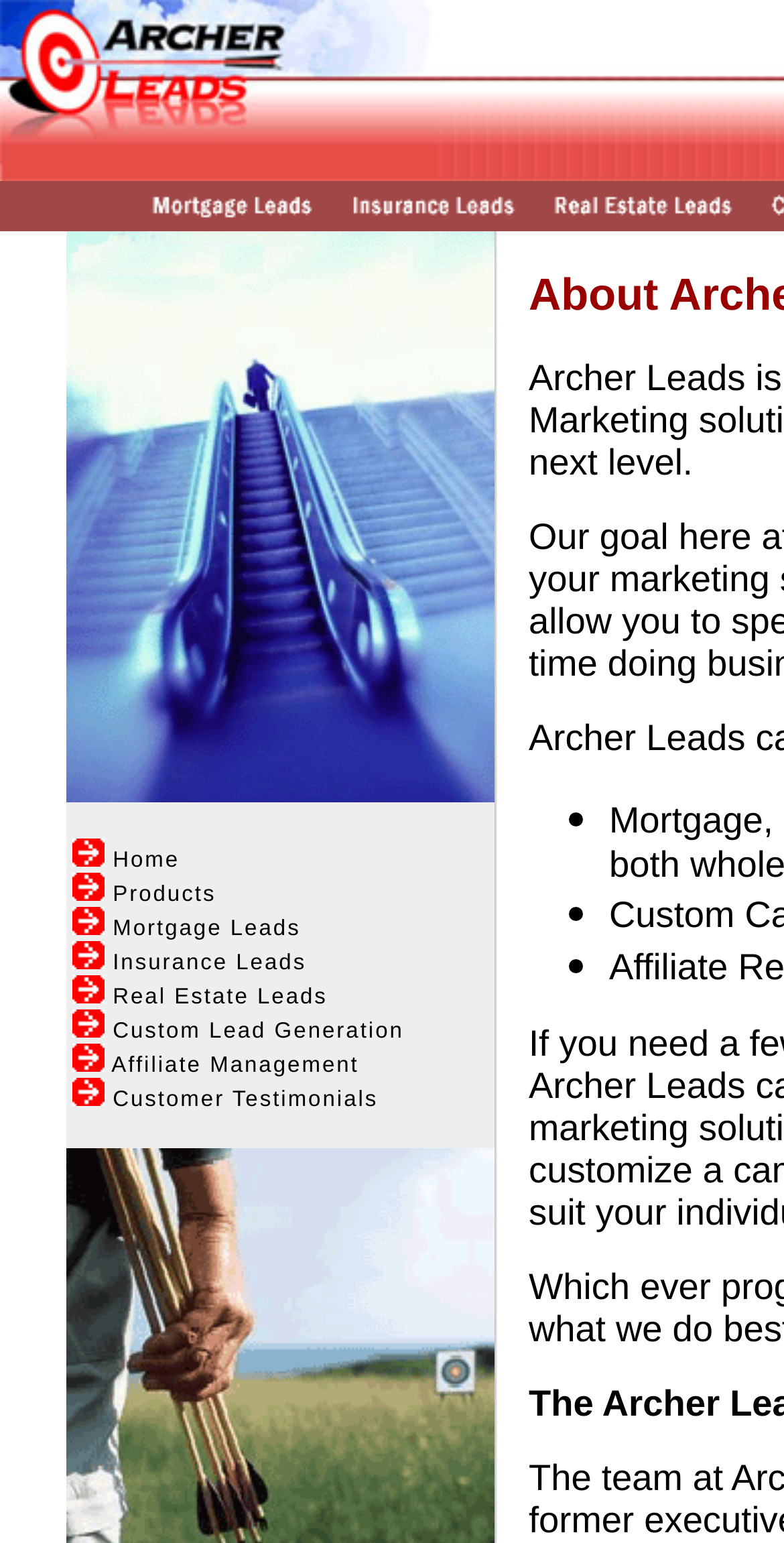Respond to the following question with a brief word or phrase:
What is the last item in the navigation menu?

Customer Testimonials